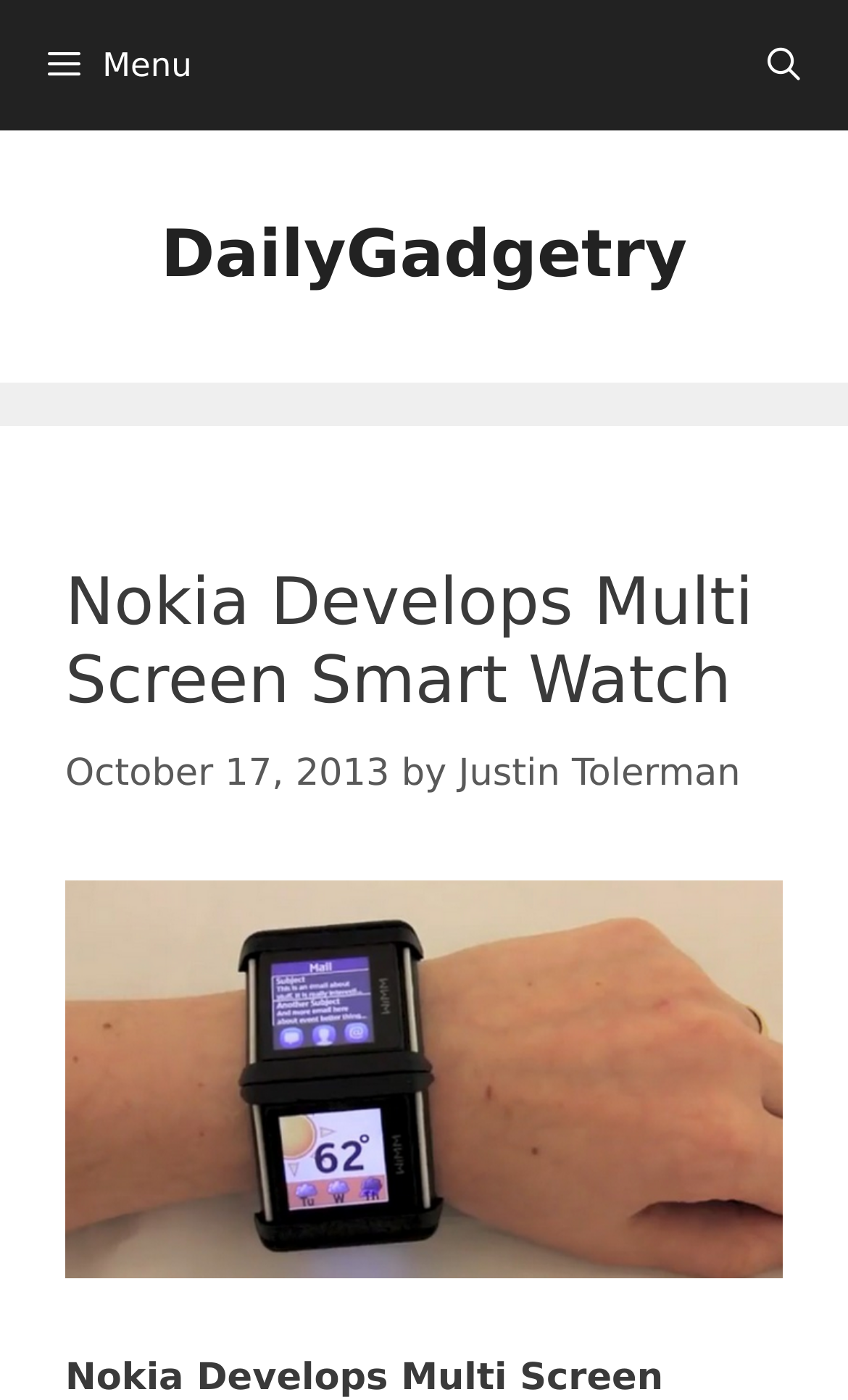What is the date of the article?
Please provide a comprehensive answer based on the information in the image.

I found the date of the article by looking at the time element in the content section, which is 'October 17, 2013'.